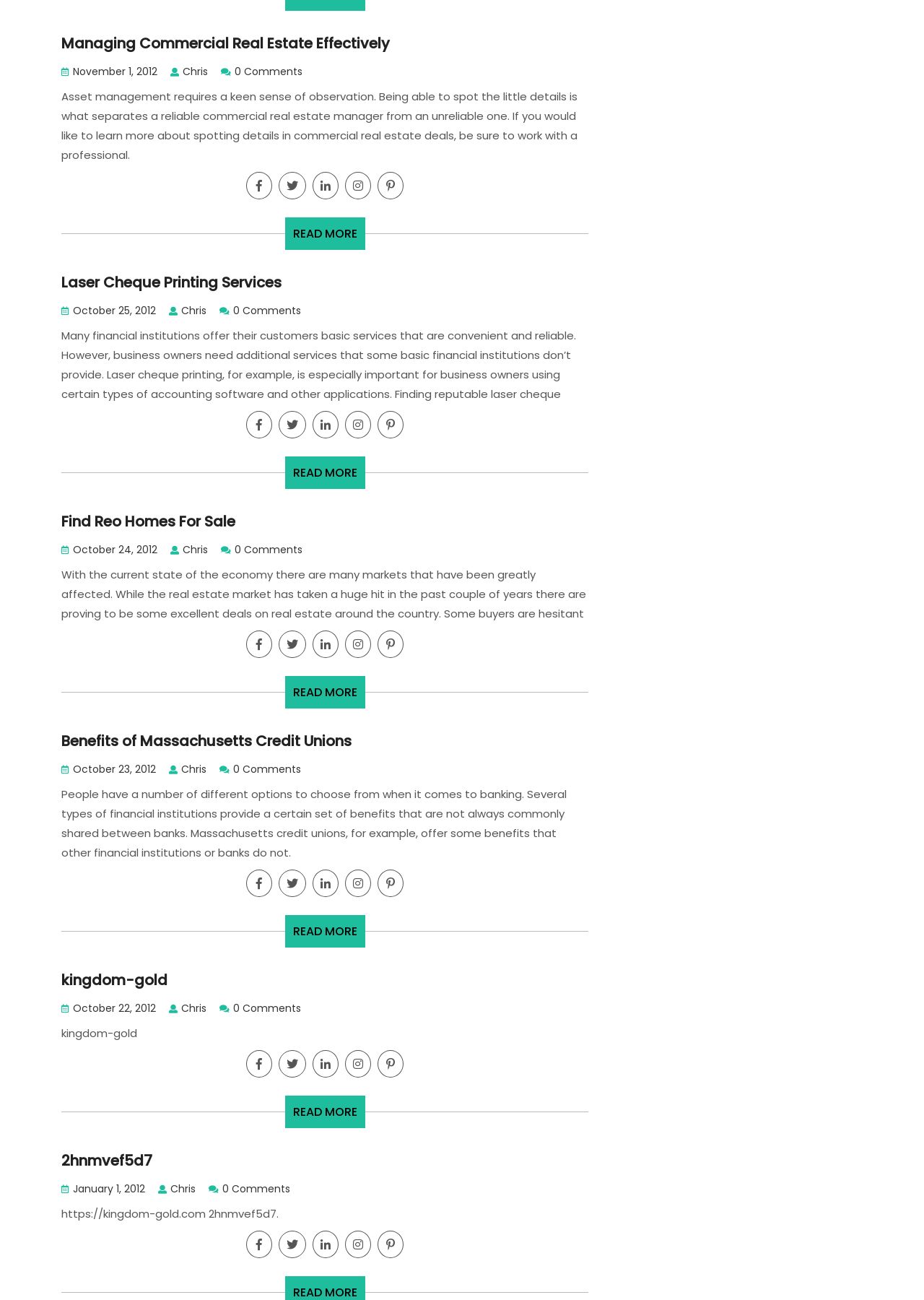Give a one-word or phrase response to the following question: How many social media links are there in each article?

6